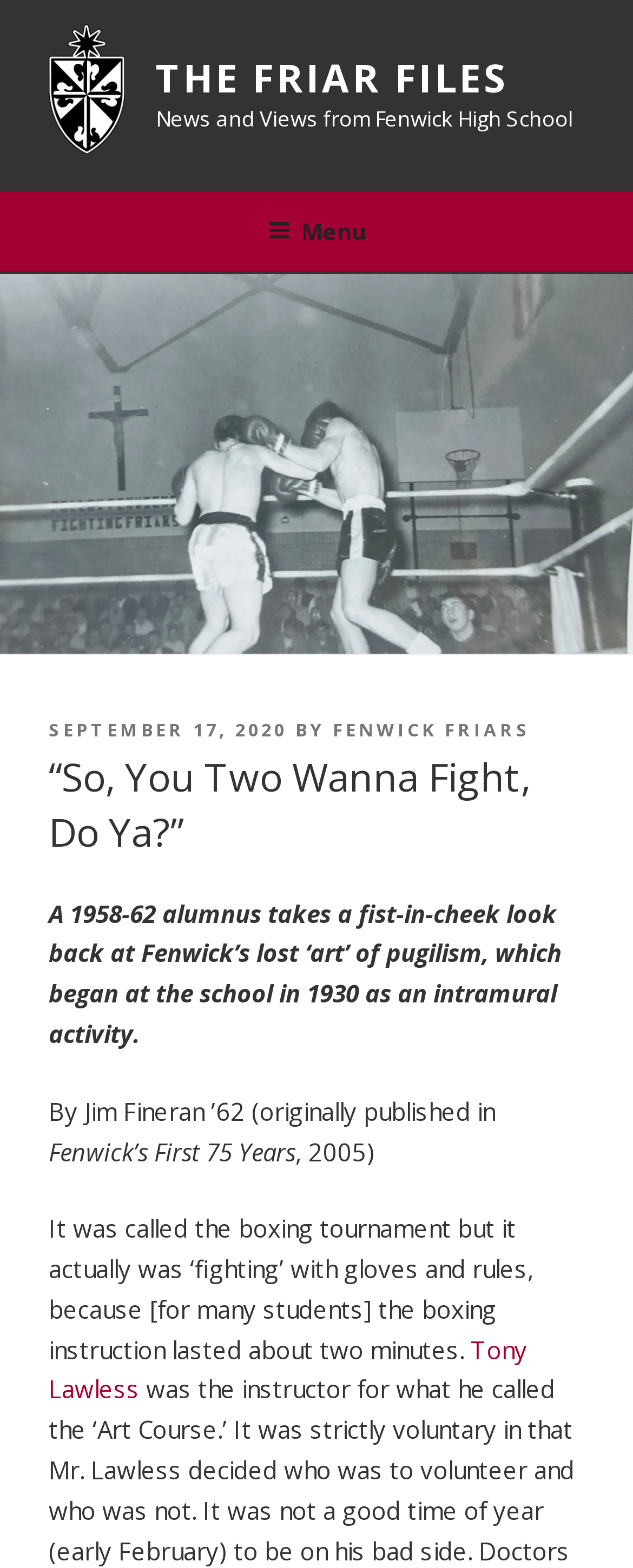Based on the provided description, "The Friar Files", find the bounding box of the corresponding UI element in the screenshot.

[0.246, 0.032, 0.802, 0.066]